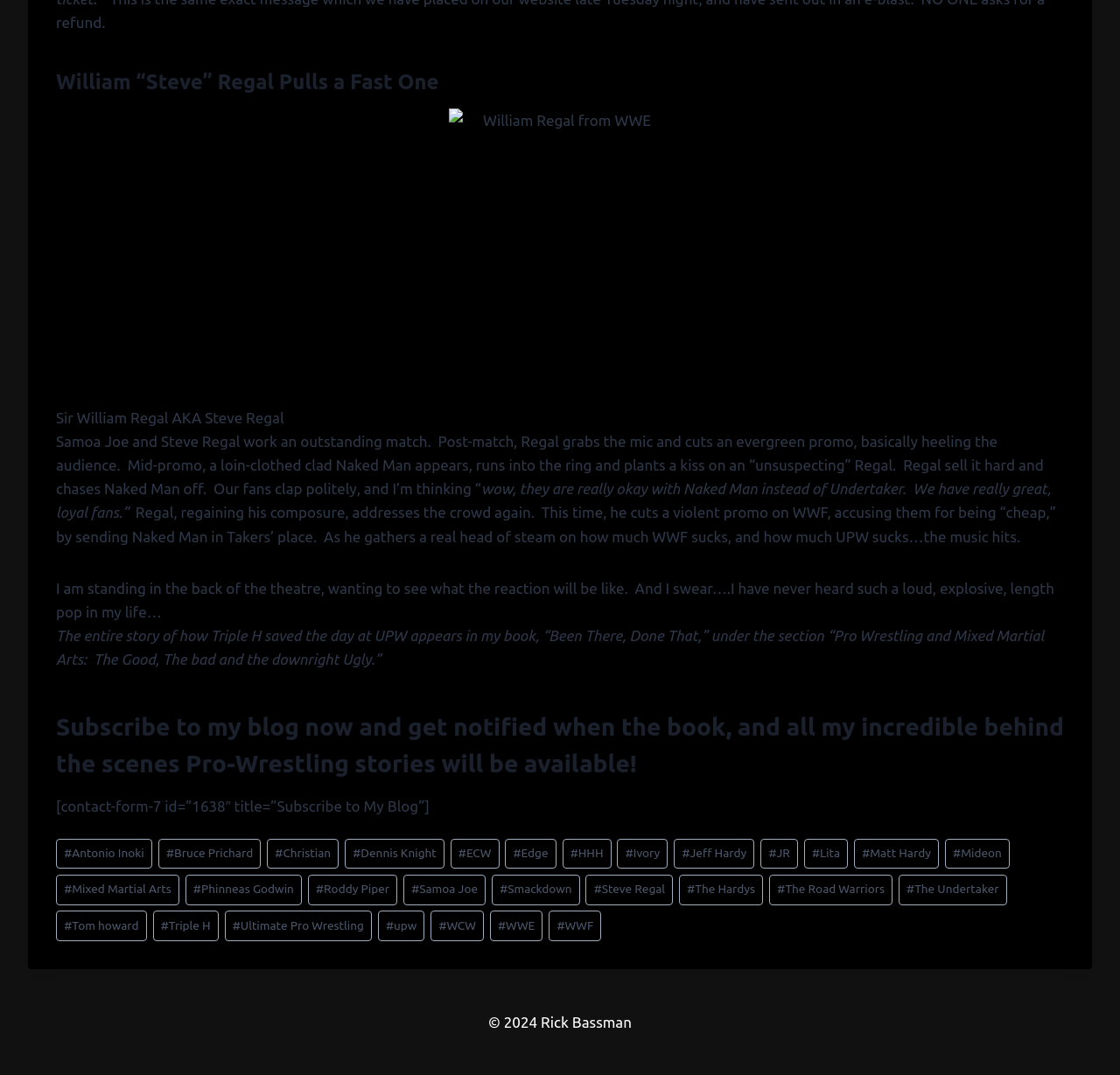Please find the bounding box coordinates of the element that you should click to achieve the following instruction: "Click on the 'Home' link". The coordinates should be presented as four float numbers between 0 and 1: [left, top, right, bottom].

None